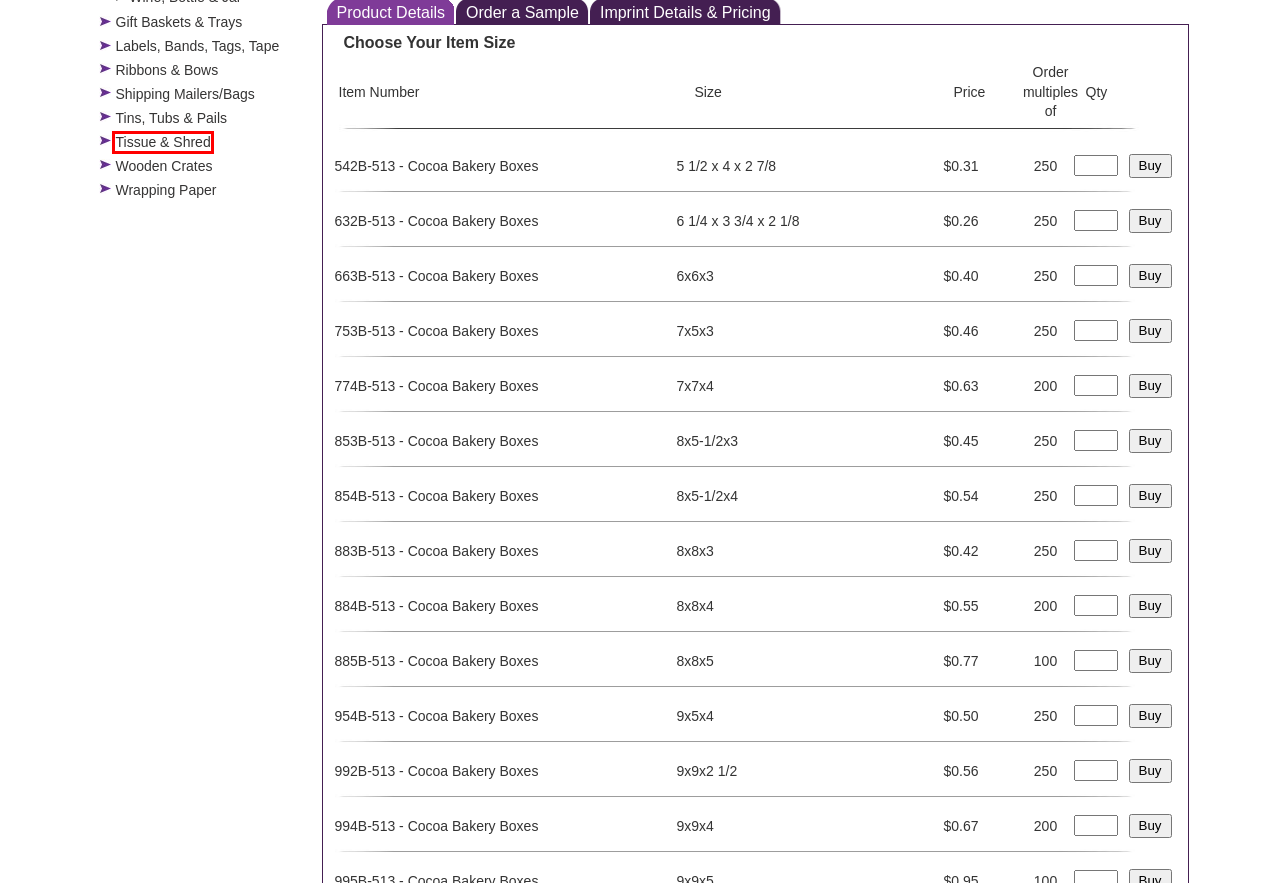You are given a screenshot of a webpage with a red rectangle bounding box around an element. Choose the best webpage description that matches the page after clicking the element in the bounding box. Here are the candidates:
A. Ribbons  Custom Printed Ribbon
B. Wrapping-Paper  Holiday
C. Basket  Crate  | U.S. Box
D. Tissue-Shred  Tissue Paper and Shred  | U.S. Box
E. Labels  Tags
F. Candy Boxes | Candy Packaging | Folding Candy Boxes | Rigid Candy Boxes & Candy Trays  | U.S. Box
G. Basket  Gift Baskets & Trays / Themed Gift Basket Boxes / Wicker Baskets  | U.S. Box
H. Tins  Metal Cookie Tins & Pails  | U.S. Box

D